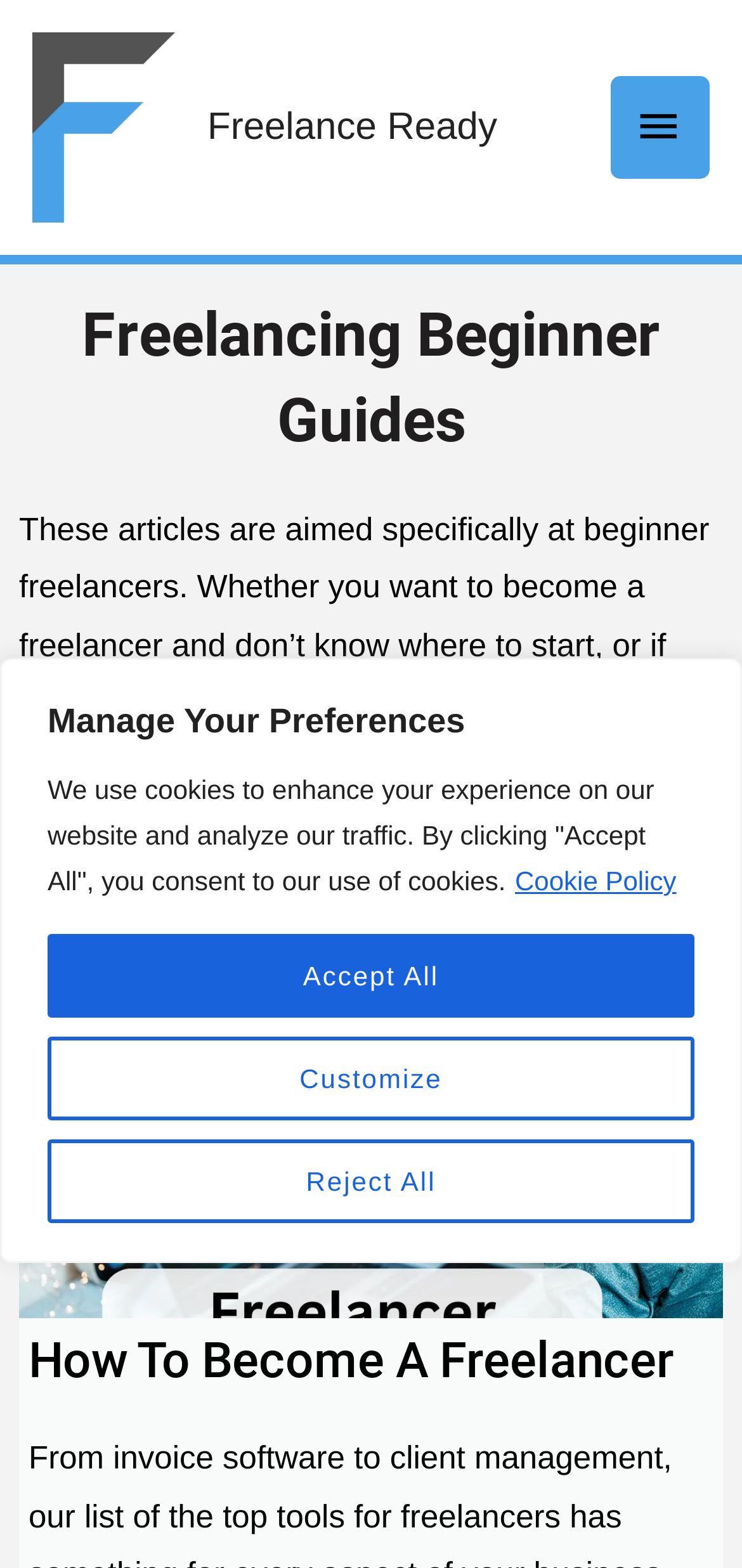Please identify the bounding box coordinates of the region to click in order to complete the task: "Click the Freelance Ready Logo". The coordinates must be four float numbers between 0 and 1, specified as [left, top, right, bottom].

[0.044, 0.069, 0.236, 0.092]